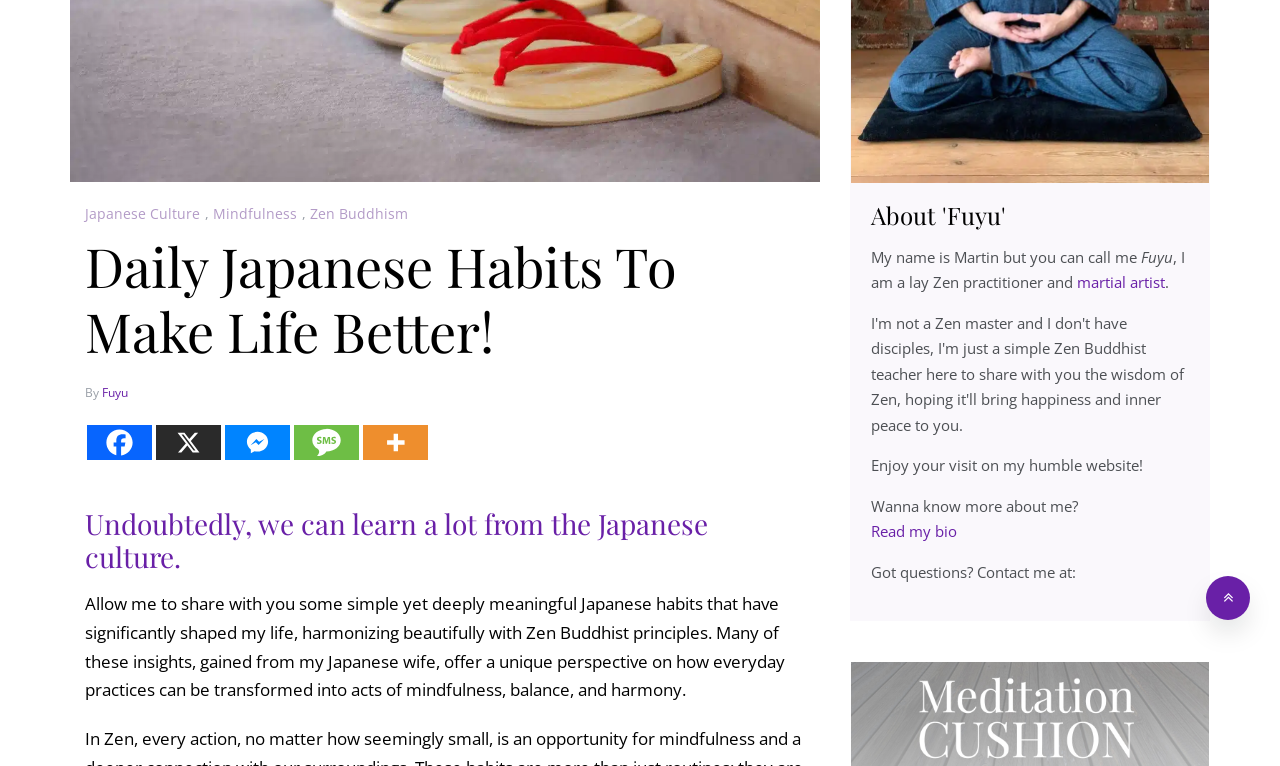Find and provide the bounding box coordinates for the UI element described here: "parent_node: Depositphotos.com title="Go to Top"". The coordinates should be given as four float numbers between 0 and 1: [left, top, right, bottom].

[0.942, 0.752, 0.977, 0.809]